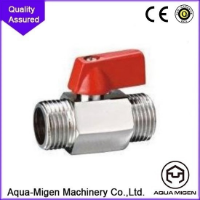Explain the image with as much detail as possible.

This image displays a high-quality mini ball valve manufactured by Aqua-Migen Machinery Co., Ltd. The valve features a sleek, chrome-plated body and a bright red handle, designed for easy operation. The threaded connections ensure secure fittings, making it suitable for various plumbing applications. The image is accompanied by certifications, indicating compliance with industry standards. The branding clearly highlights the manufacturer's commitment to quality and assurance in their products.